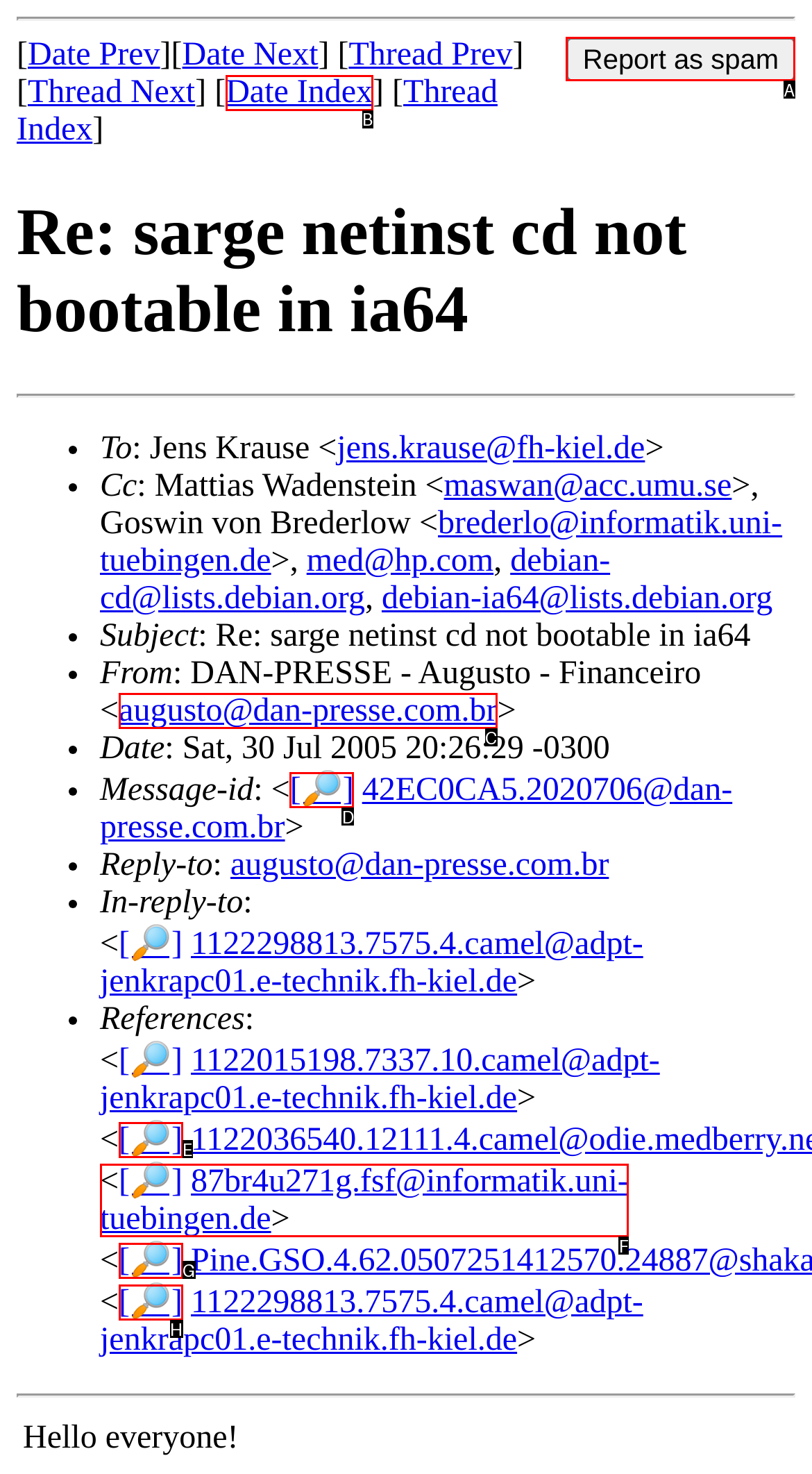Point out the option that needs to be clicked to fulfill the following instruction: Report as spam
Answer with the letter of the appropriate choice from the listed options.

A